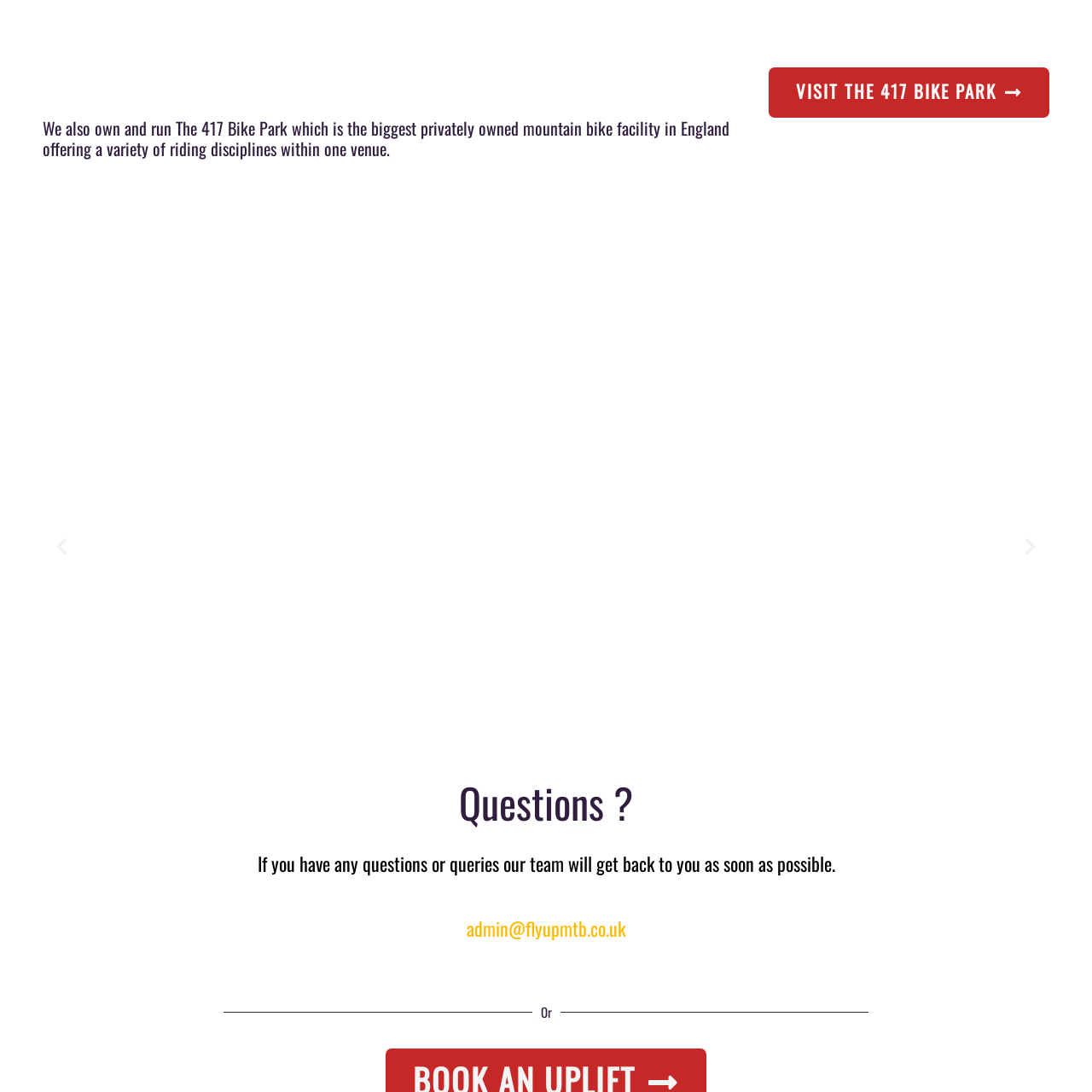Provide a thorough description of the scene depicted within the red bounding box.

This image features a mountain bike, symbolizing the adventure and excitement associated with cycling at the 417 Bike Park. Known as the largest privately owned mountain bike facility in England, the park offers a range of riding disciplines that cater to both beginners and experienced riders. The image likely represents the kind of equipment and activities available at the park, inviting outdoor enthusiasts to explore the scenic trails and enjoy a thrilling biking experience amidst natural surroundings.